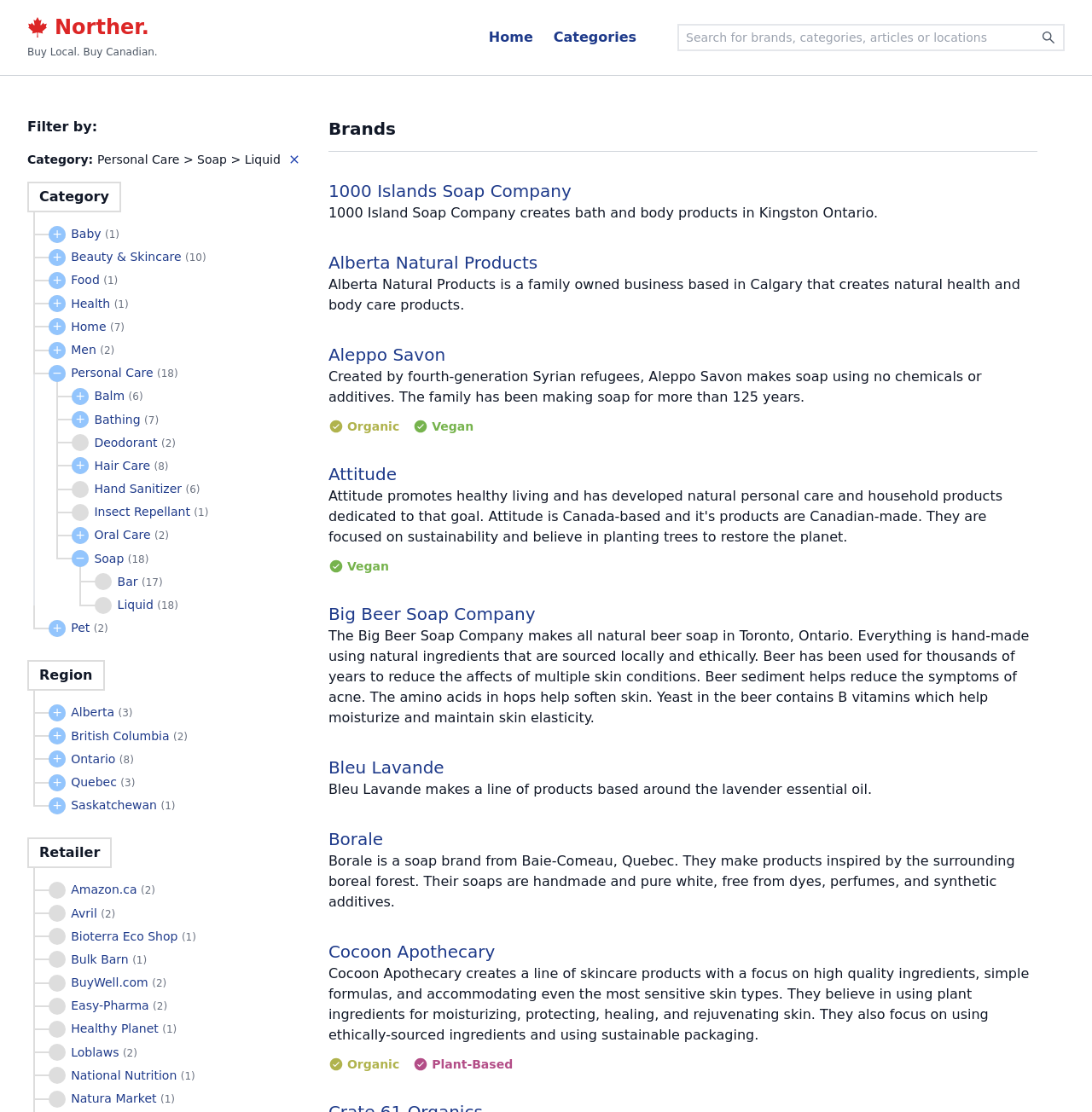Determine the coordinates of the bounding box that should be clicked to complete the instruction: "click the link to Swallowtails.org". The coordinates should be represented by four float numbers between 0 and 1: [left, top, right, bottom].

None